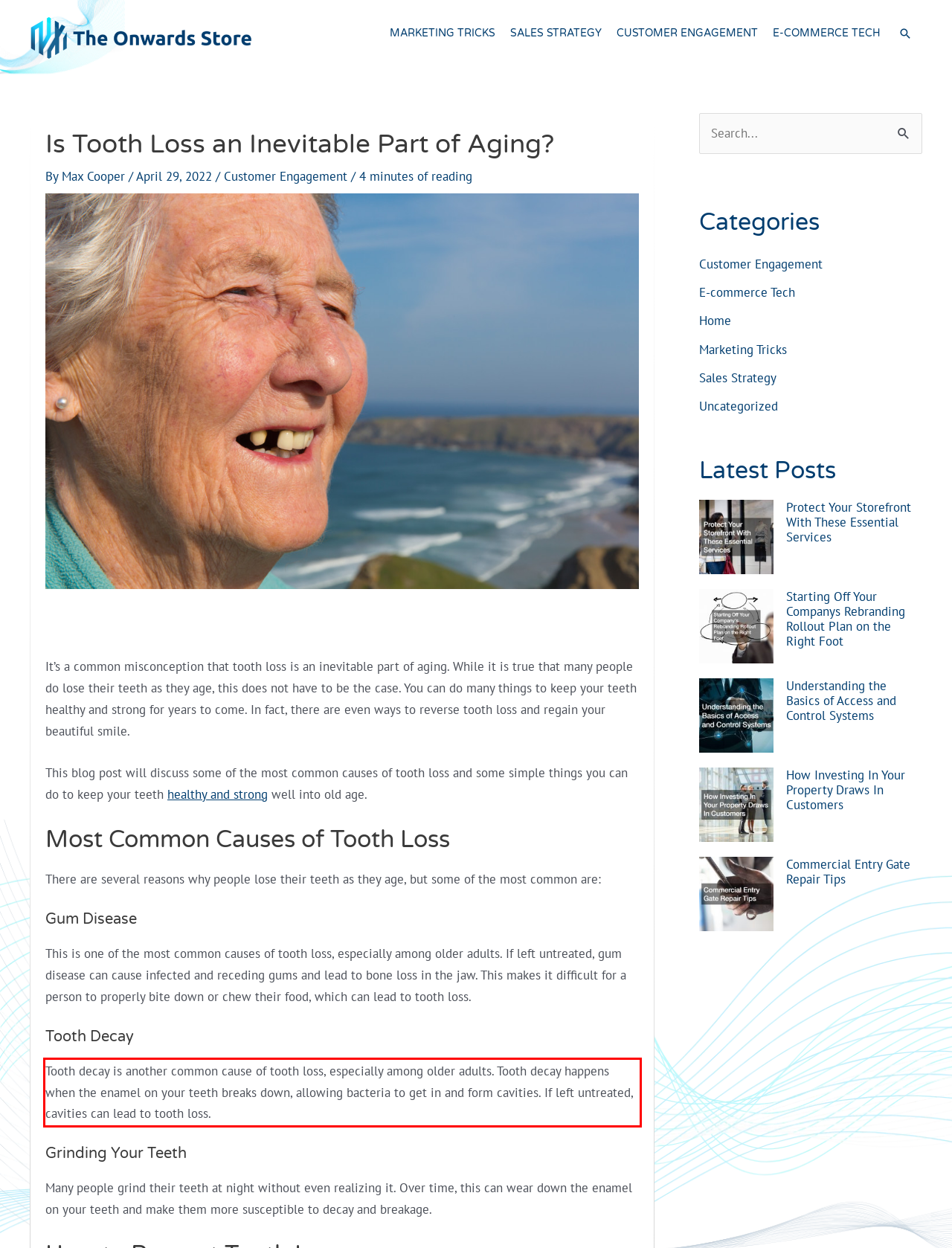Please examine the screenshot of the webpage and read the text present within the red rectangle bounding box.

Tooth decay is another common cause of tooth loss, especially among older adults. Tooth decay happens when the enamel on your teeth breaks down, allowing bacteria to get in and form cavities. If left untreated, cavities can lead to tooth loss.